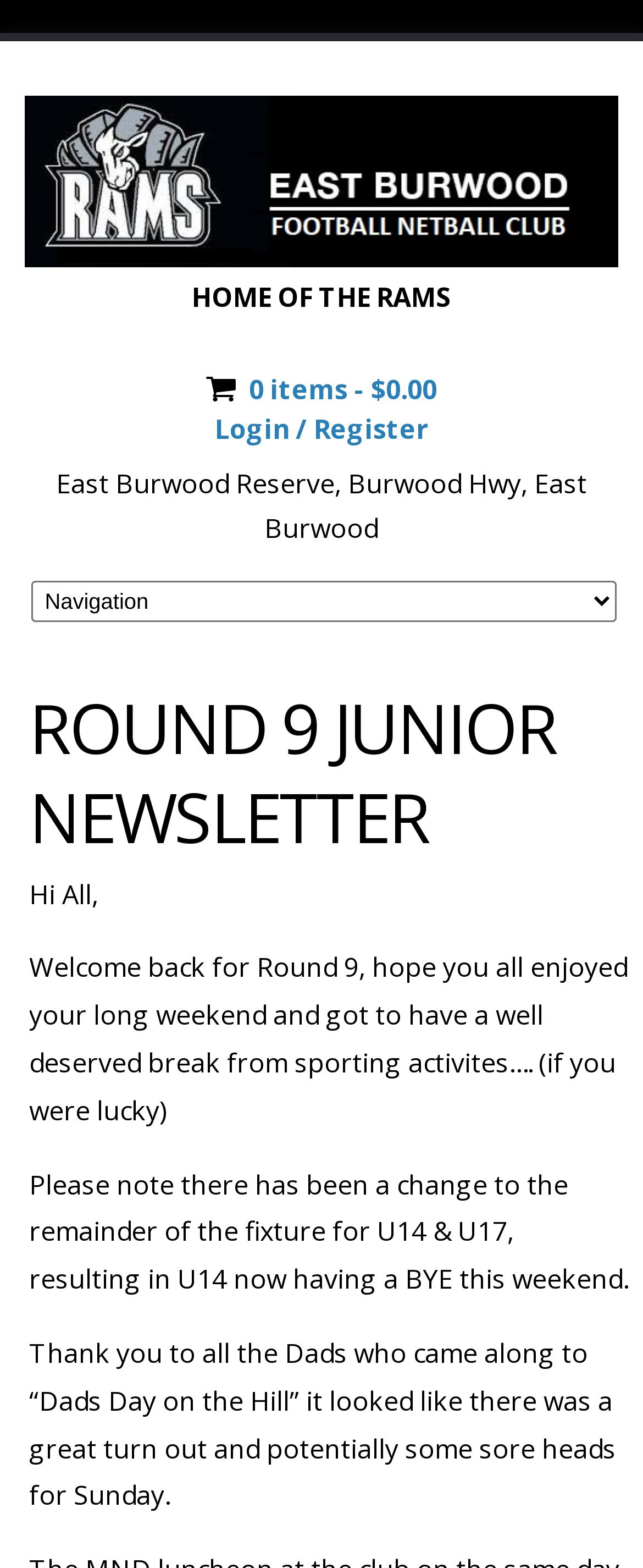Illustrate the webpage with a detailed description.

The webpage is a newsletter for Round 9 of the Junior Newsletter from the East Burwood Football Netball Club. At the top, there is a logo of the East Burwood Football Club, accompanied by a link to the club's website. Below the logo, there is a heading that reads "HOME OF THE RAMS". 

On the top right side, there are two links: "0 items - $0.00" and "Login / Register". Below these links, there is a static text that displays the address of the East Burwood Reserve. 

A combobox is located below the address, which is not expanded. 

The main content of the newsletter starts with a heading "ROUND 9 JUNIOR NEWSLETTER". Below the heading, there are three paragraphs of text. The first paragraph welcomes readers back for Round 9 and hopes they enjoyed their long weekend break. The second paragraph informs readers of a change to the fixture for U14 and U17 teams, resulting in a BYE for U14 this weekend. The third paragraph thanks the dads who attended "Dads Day on the Hill" and mentions the great turnout.